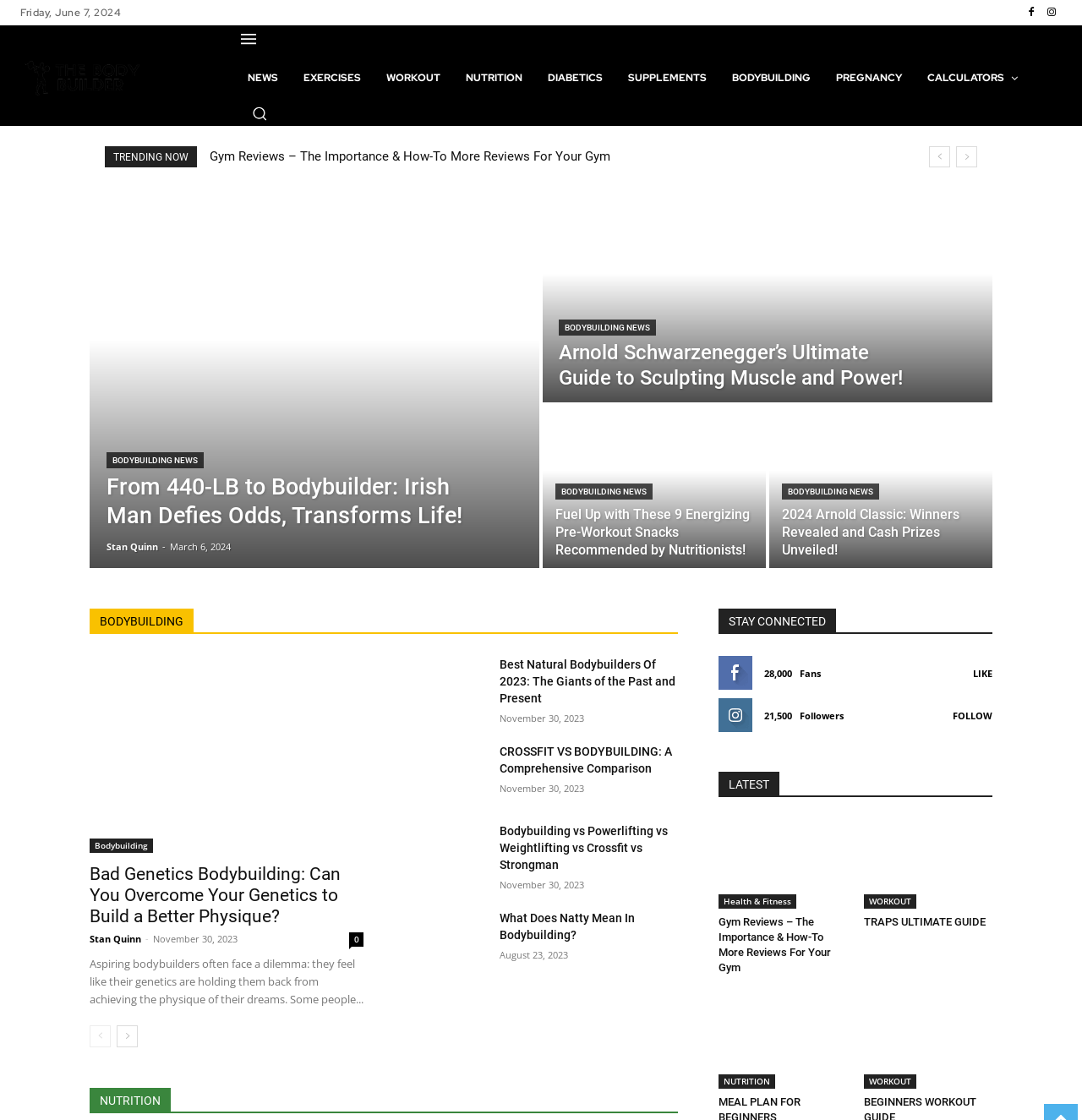How many pages of articles are there?
Look at the image and respond to the question as thoroughly as possible.

There are 'prev-page' and 'next-page' links at the bottom of the webpage, which indicates that there are at least two pages of articles.